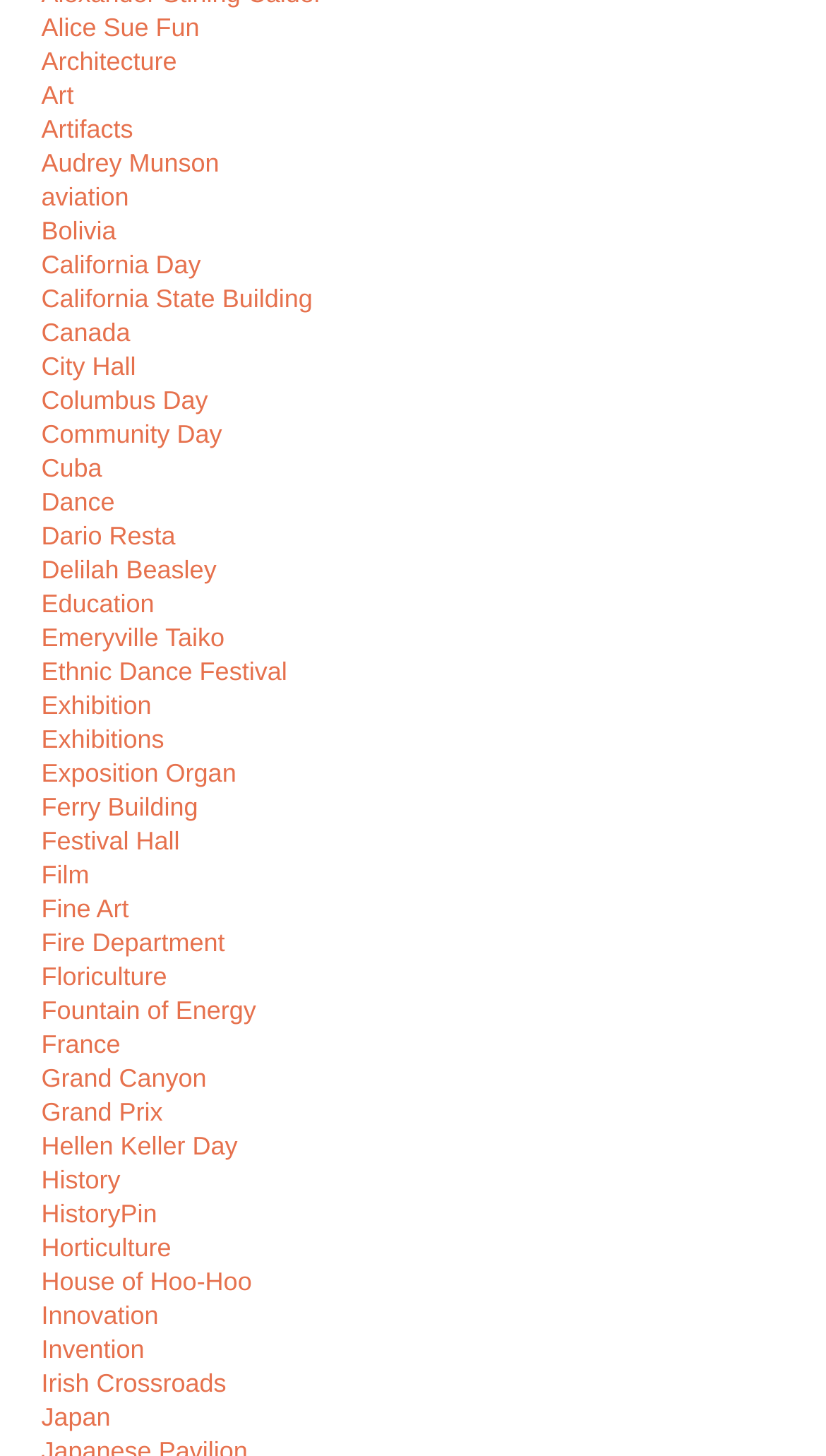Please identify the bounding box coordinates of the element I should click to complete this instruction: 'Click on the link to learn about Alice Sue Fun'. The coordinates should be given as four float numbers between 0 and 1, like this: [left, top, right, bottom].

[0.05, 0.009, 0.242, 0.029]